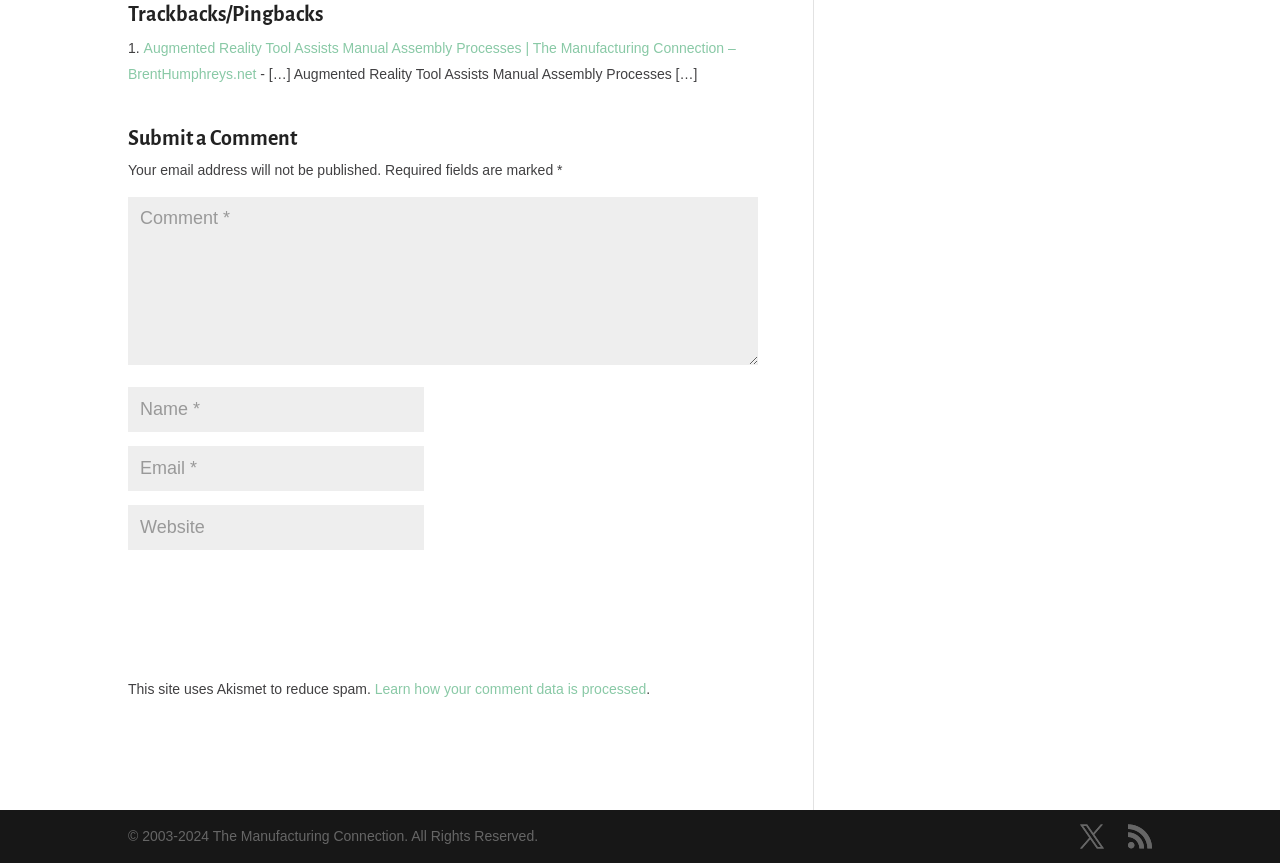Refer to the image and offer a detailed explanation in response to the question: What is the purpose of the 'Trackbacks/Pingbacks' section?

The 'Trackbacks/Pingbacks' section is located at the top of the webpage, and it contains a link to an article. This suggests that the purpose of this section is to display trackbacks and pingbacks related to the article.